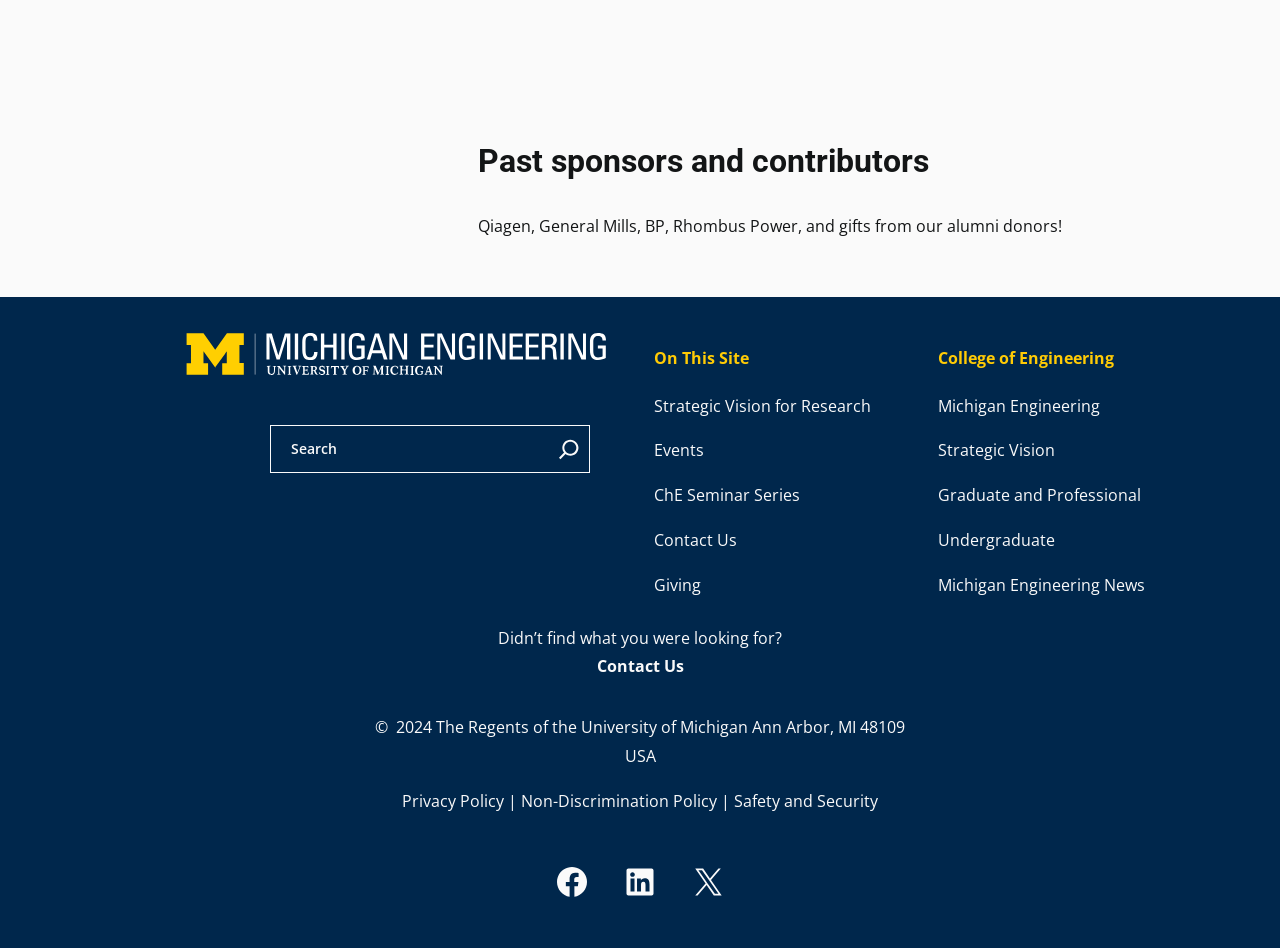Could you indicate the bounding box coordinates of the region to click in order to complete this instruction: "View the Strategic Vision for Research".

[0.511, 0.405, 0.68, 0.452]